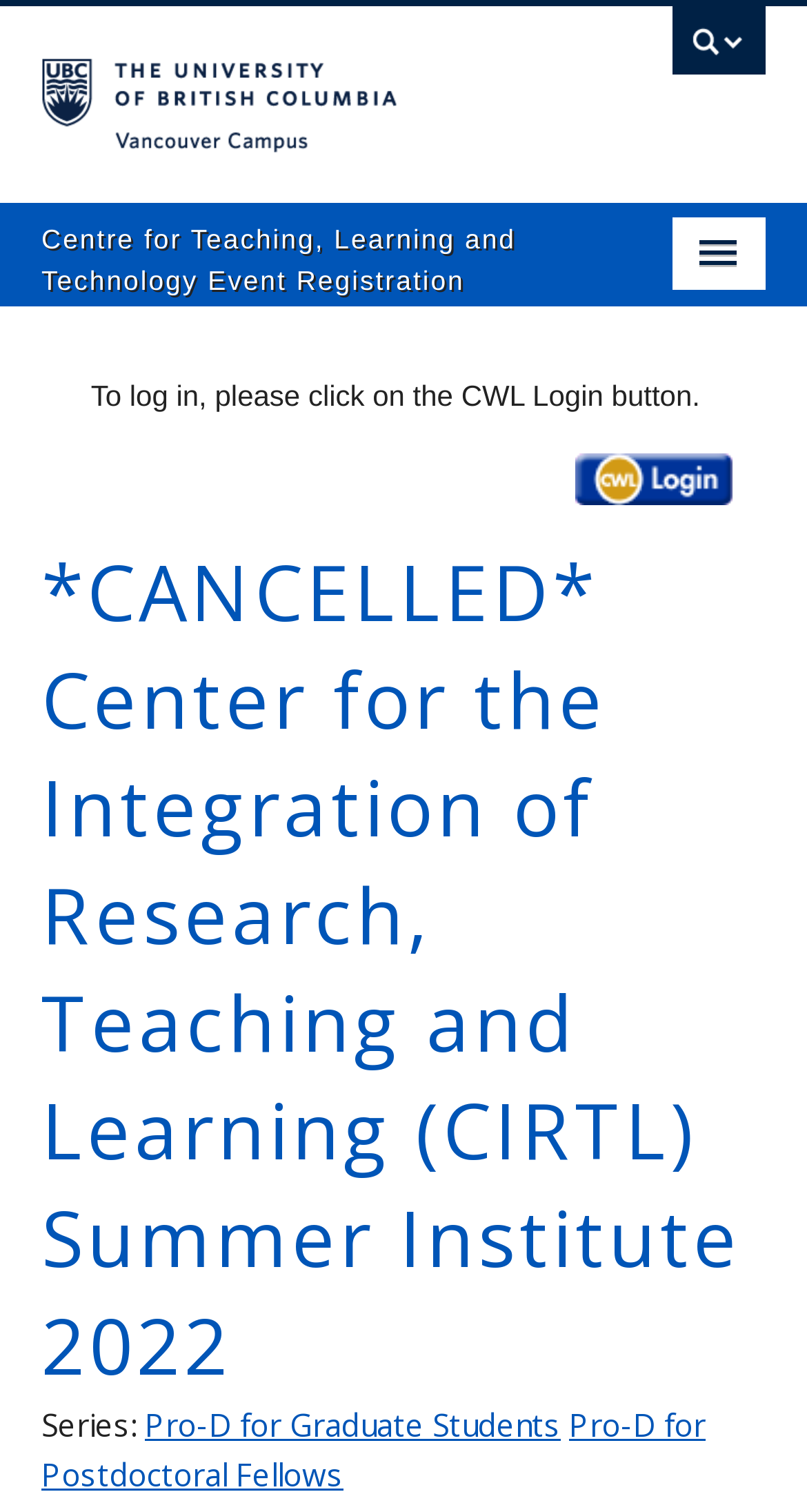What is the purpose of the 'Log in' button?
Please answer using one word or phrase, based on the screenshot.

To log in